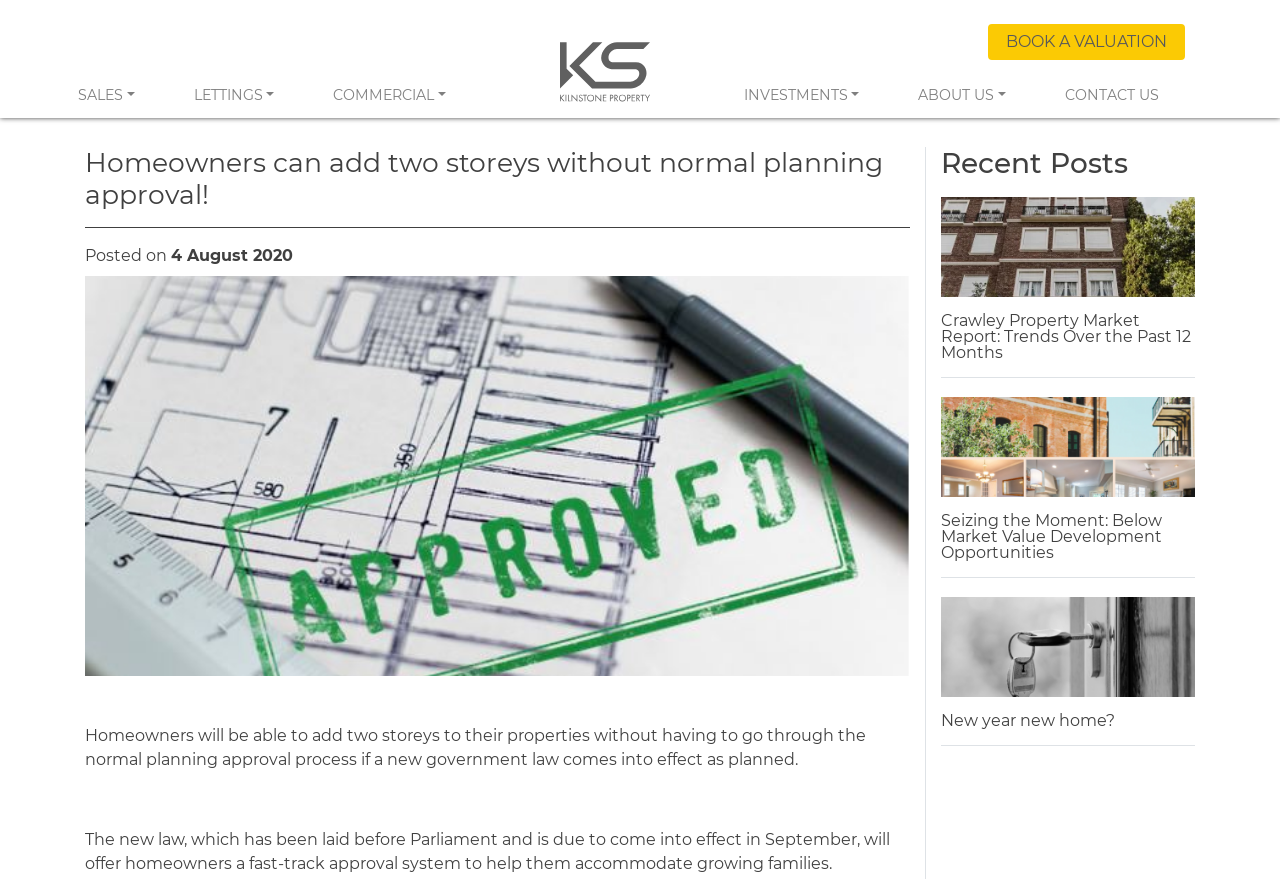Determine the bounding box coordinates for the HTML element described here: "New year new home?".

[0.735, 0.679, 0.934, 0.852]